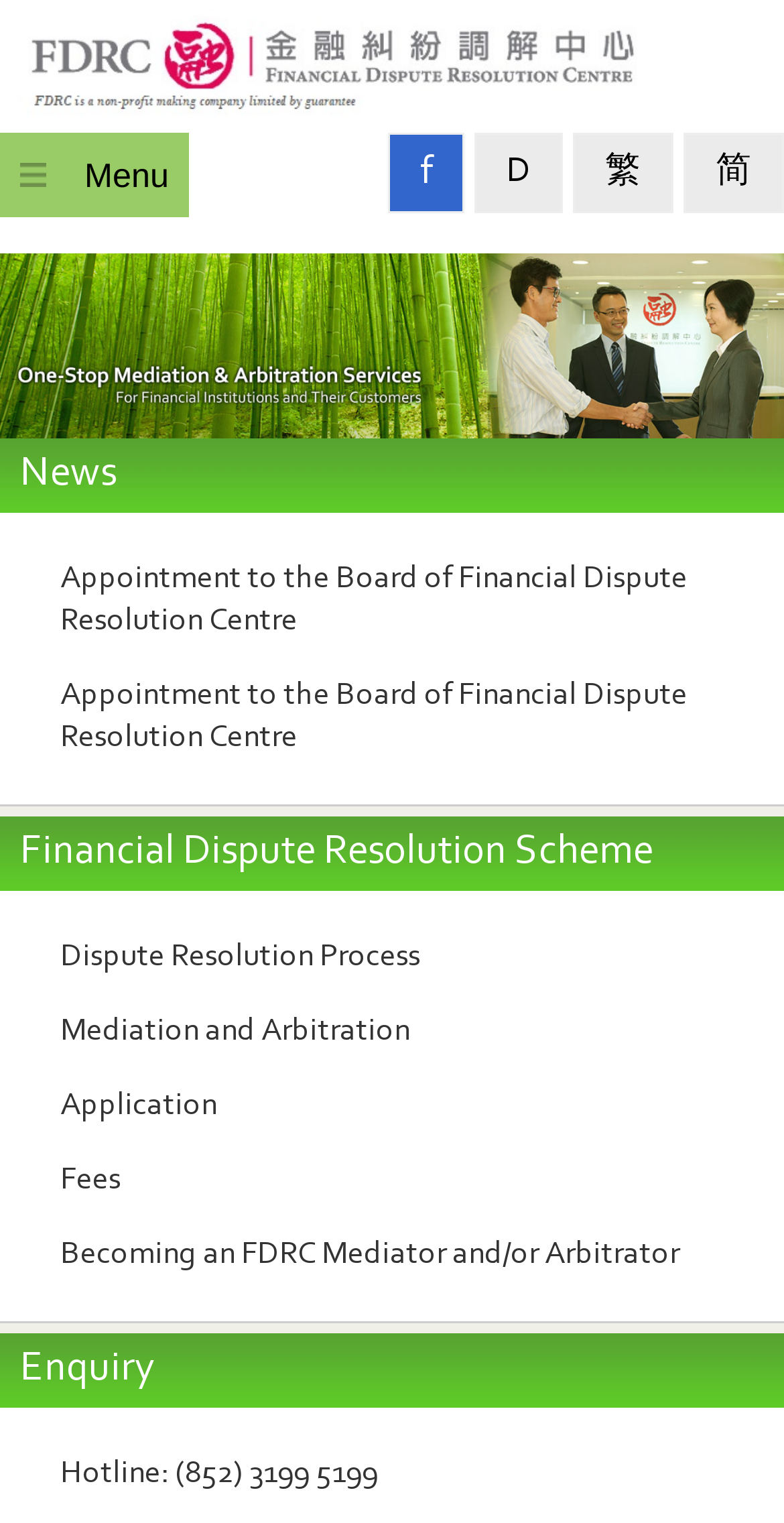Identify the bounding box coordinates for the UI element described as follows: Writers Panel. Use the format (top-left x, top-left y, bottom-right x, bottom-right y) and ensure all values are floating point numbers between 0 and 1.

None